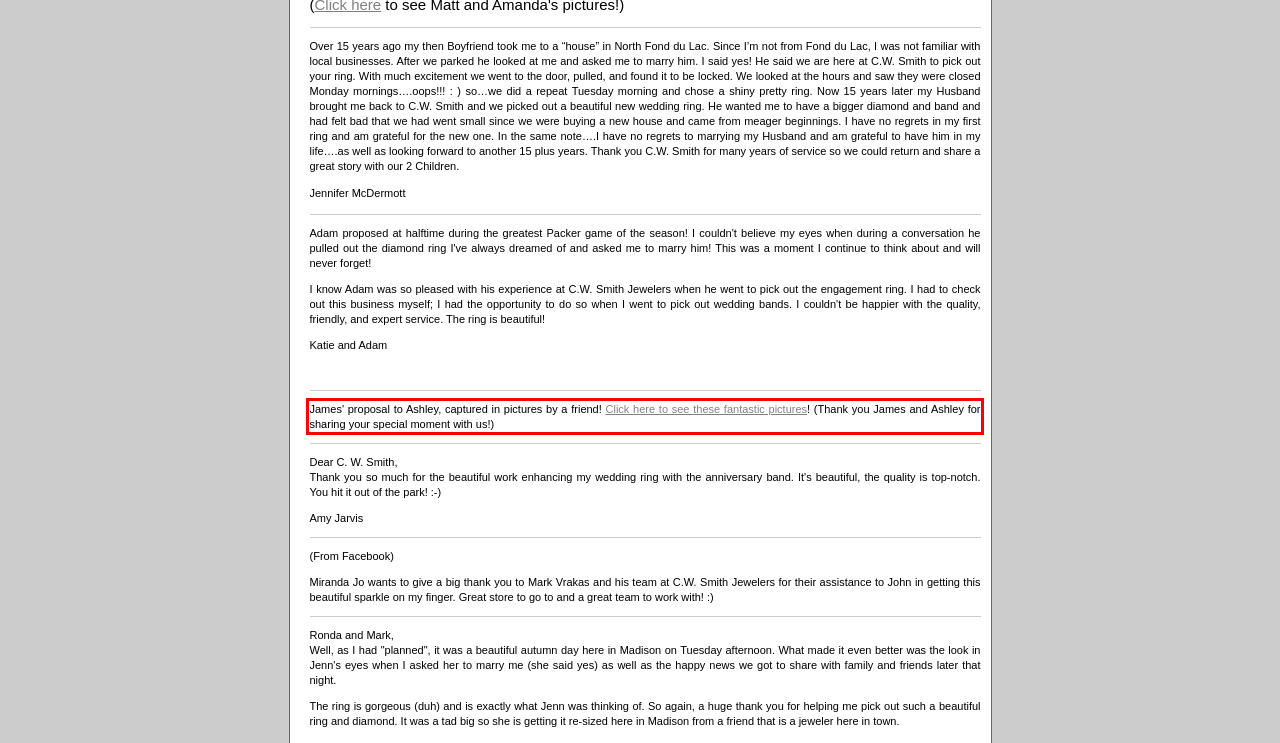Within the provided webpage screenshot, find the red rectangle bounding box and perform OCR to obtain the text content.

James' proposal to Ashley, captured in pictures by a friend! Click here to see these fantastic pictures! (Thank you James and Ashley for sharing your special moment with us!)